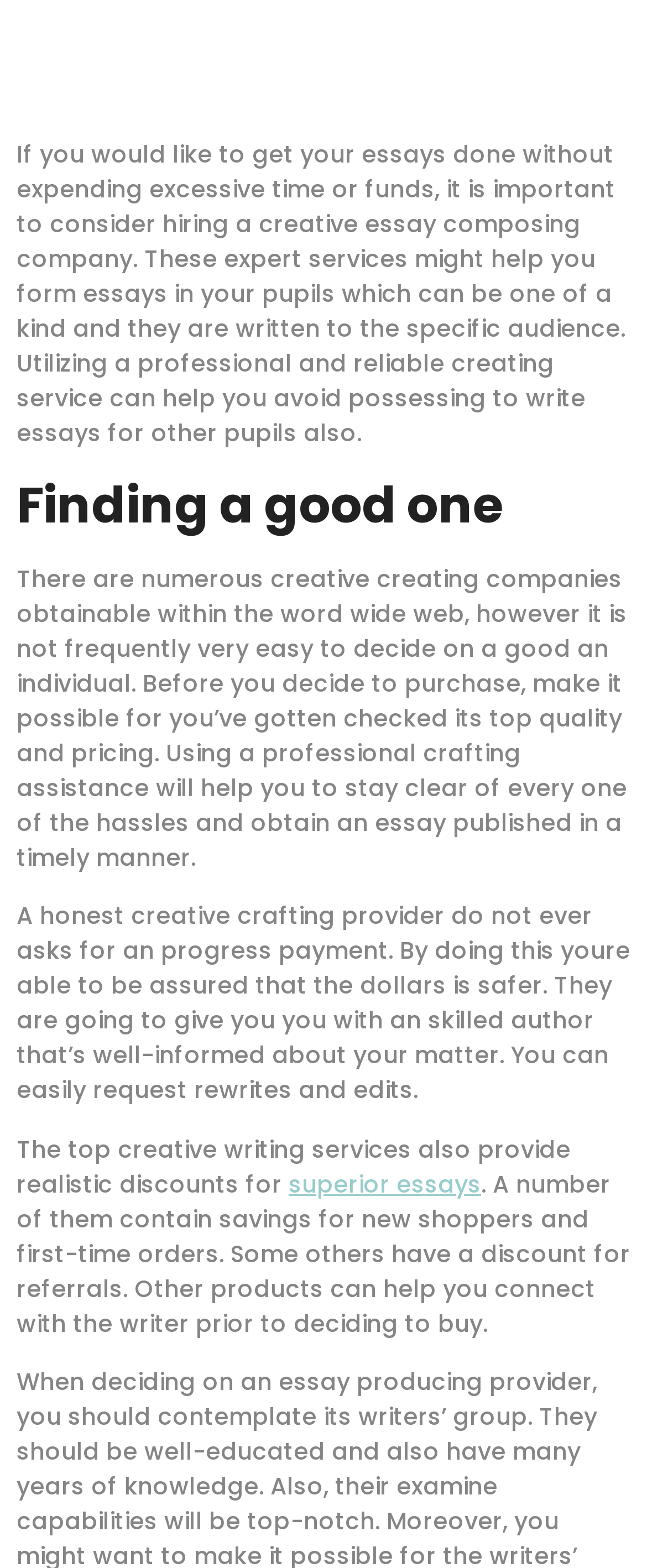What should you check before purchasing from a creative writing company?
Please answer the question as detailed as possible based on the image.

As stated in the StaticText element with bounding box coordinates [0.026, 0.358, 0.969, 0.557], before purchasing from a creative writing company, one should check its quality and pricing.